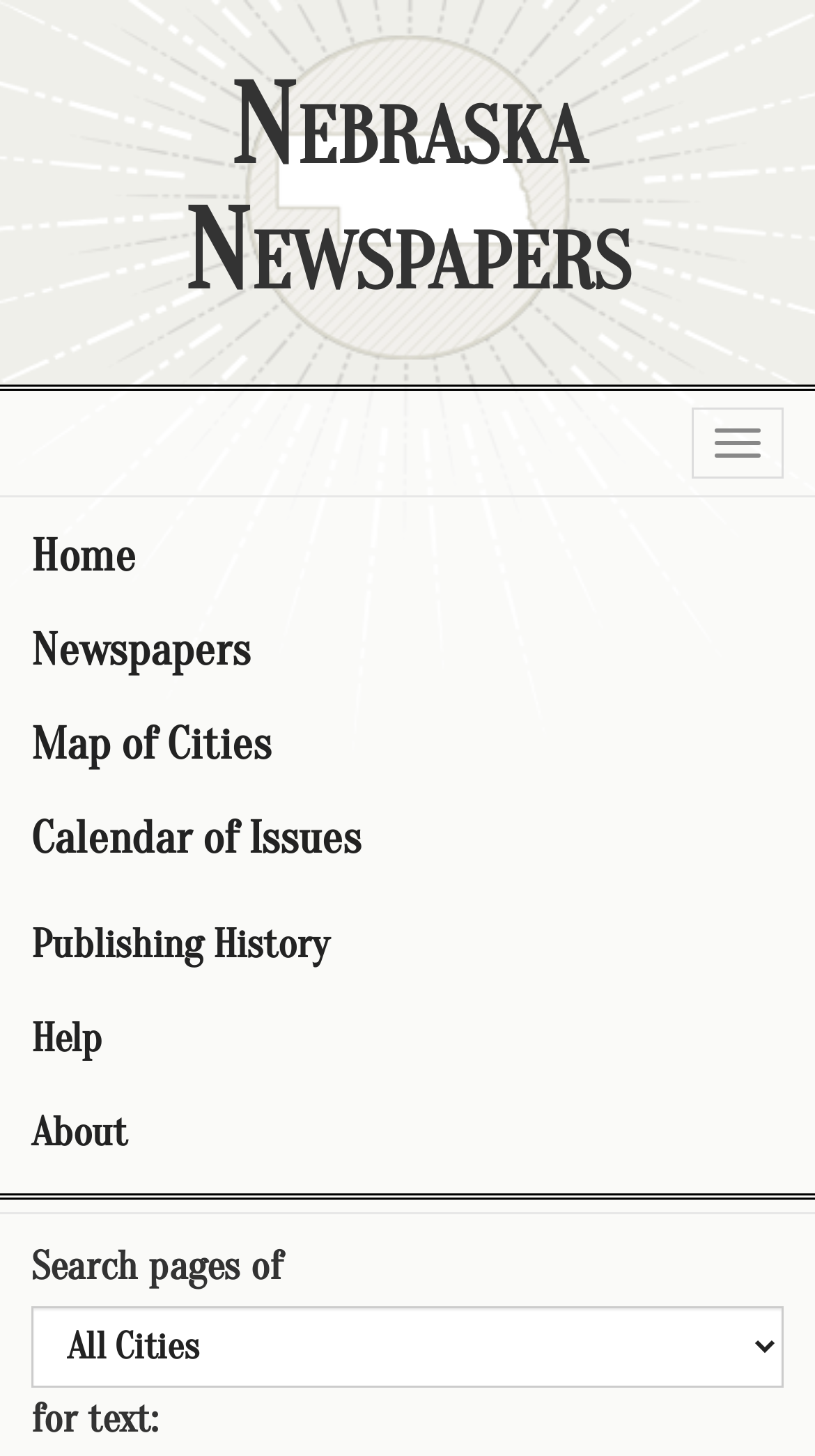Please specify the bounding box coordinates for the clickable region that will help you carry out the instruction: "Toggle navigation".

[0.849, 0.279, 0.962, 0.328]